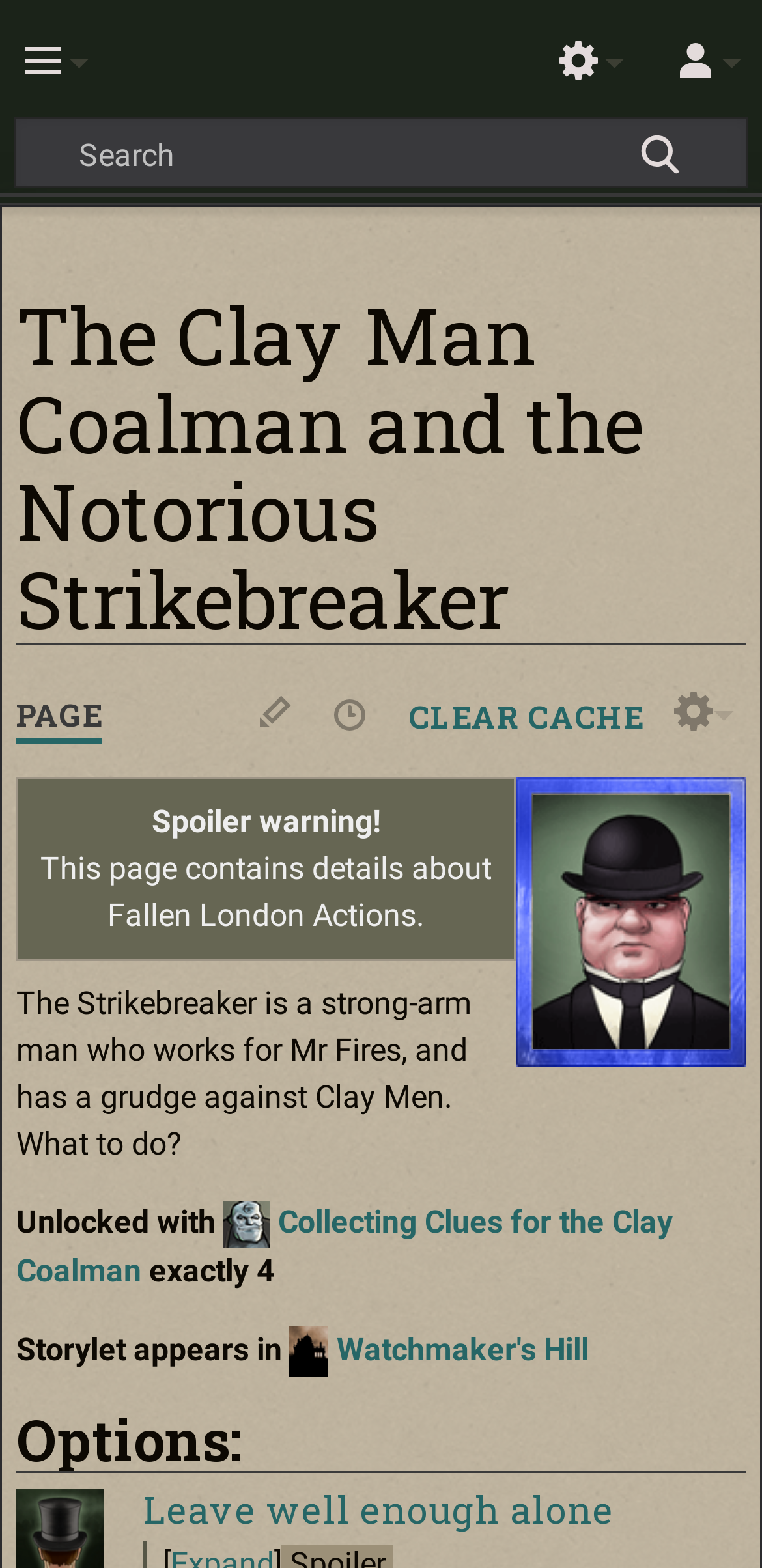Please pinpoint the bounding box coordinates for the region I should click to adhere to this instruction: "View the 'Watchmaker's Hill' page".

[0.38, 0.848, 0.431, 0.872]